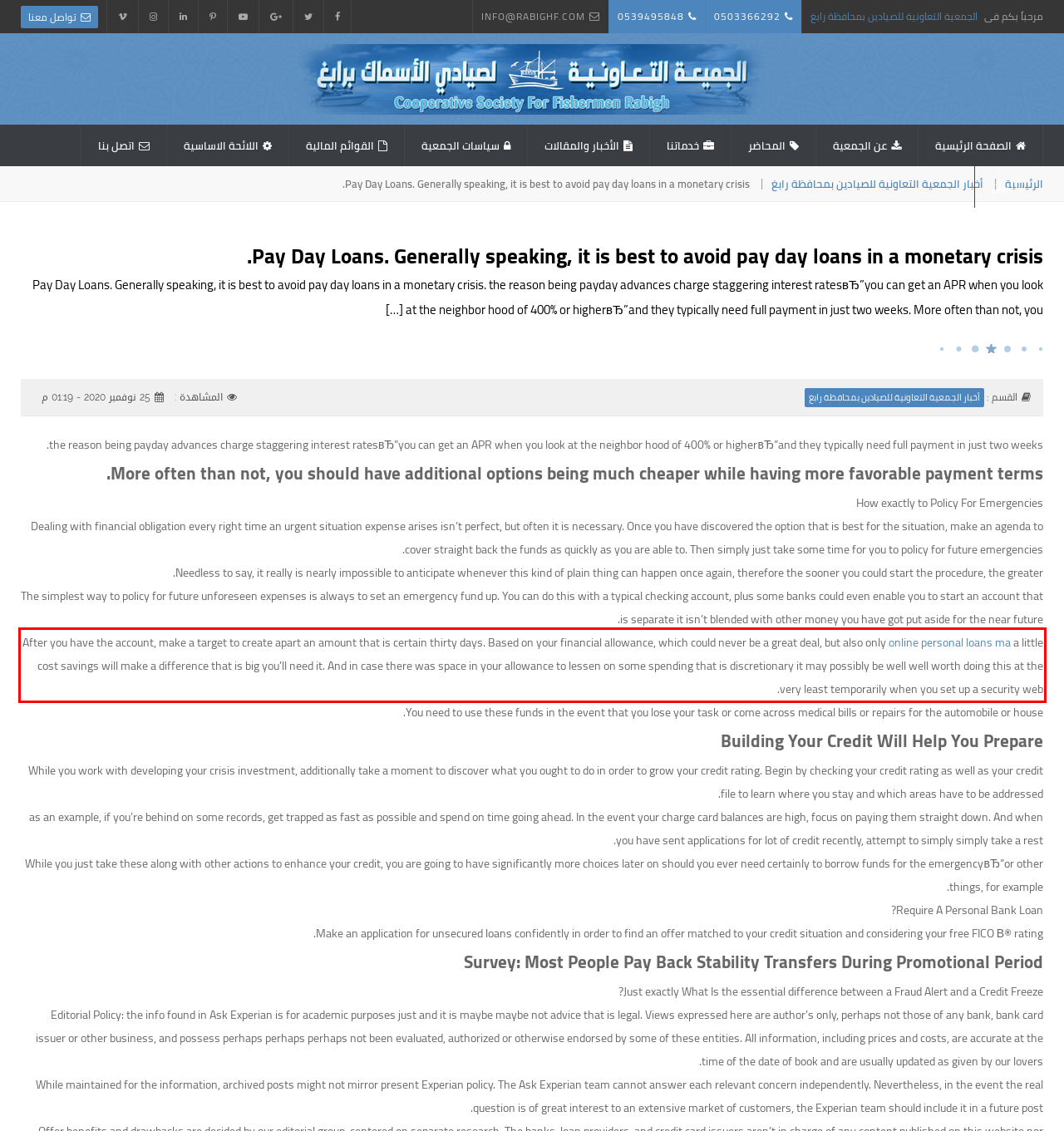You are given a screenshot of a webpage with a UI element highlighted by a red bounding box. Please perform OCR on the text content within this red bounding box.

After you have the account, make a target to create apart an amount that is certain thirty days. Based on your financial allowance, which could never be a great deal, but also only online personal loans ma a little cost savings will make a difference that is big you’ll need it. And in case there was space in your allowance to lessen on some spending that is discretionary it may possibly be well well worth doing this at the very least temporarily when you set up a security web.